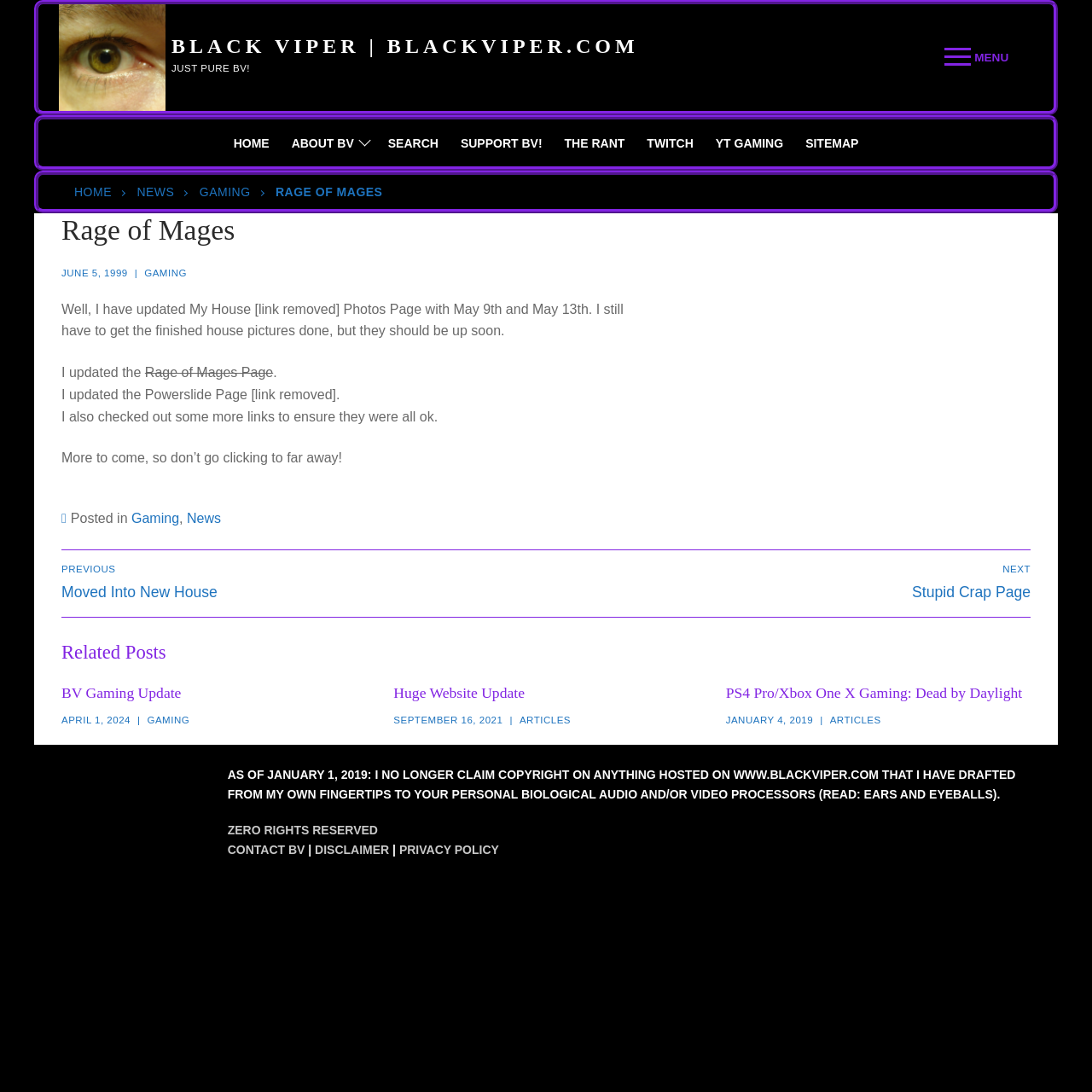Using the elements shown in the image, answer the question comprehensively: How many navigation links are there in the main menu?

The main menu is located at the top of the webpage, and it contains 9 navigation links: 'HOME', 'ABOUT BV ', 'SEARCH', 'SUPPORT BV!', 'THE RANT', 'TWITCH', 'YT GAMING', and 'SITEMAP'.